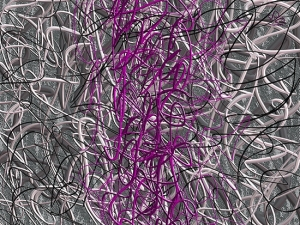What is the contrasting color to the gray tones?
Please provide a single word or phrase as the answer based on the screenshot.

Hot pink